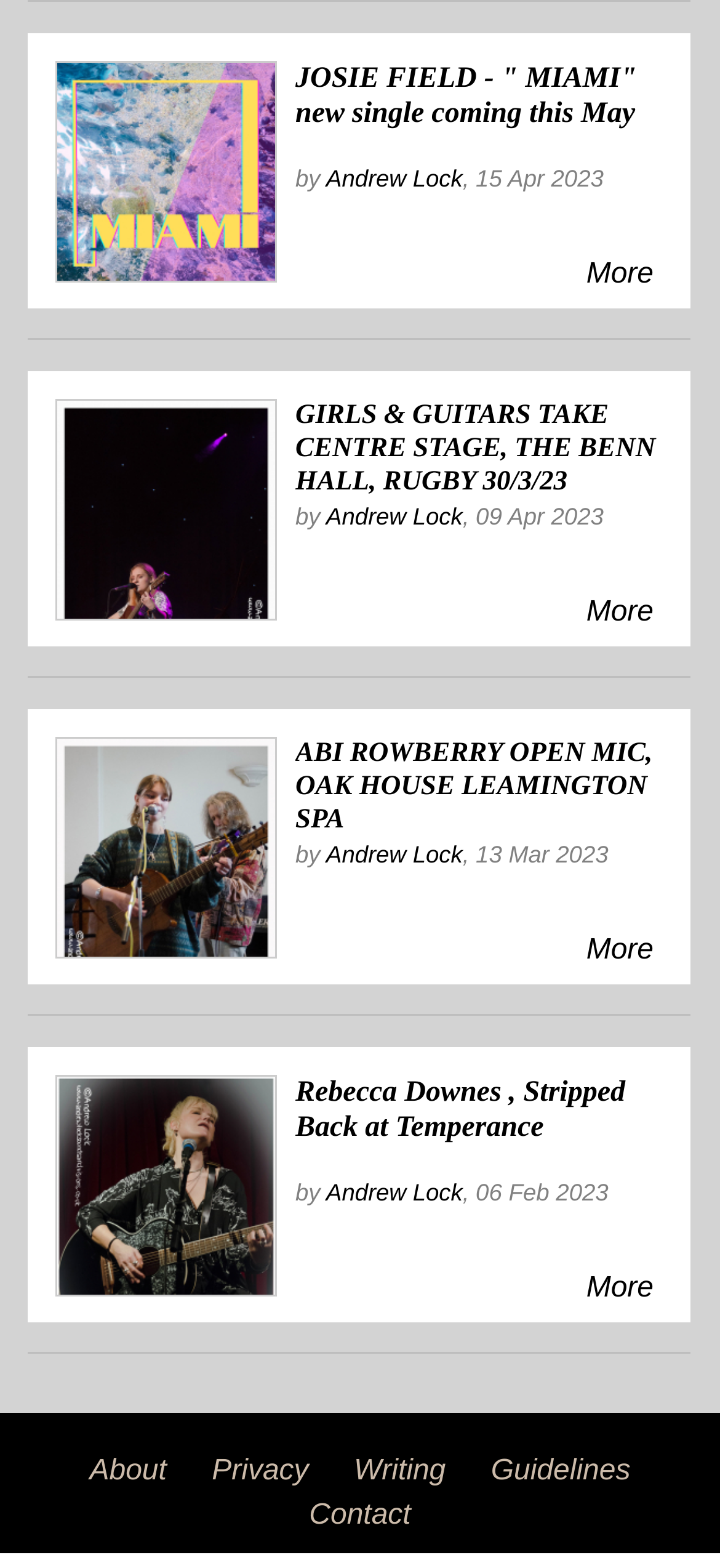Highlight the bounding box coordinates of the region I should click on to meet the following instruction: "View the image on the left side".

[0.079, 0.04, 0.382, 0.179]